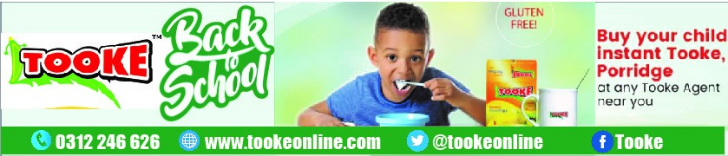Where can customers buy Tooke's instant porridge?
Please respond to the question with a detailed and well-explained answer.

The advertisement explicitly states that customers can 'Buy your child instant Tooke, Porridge at any Tooke Agent near you', providing a clear call-to-action for interested buyers.